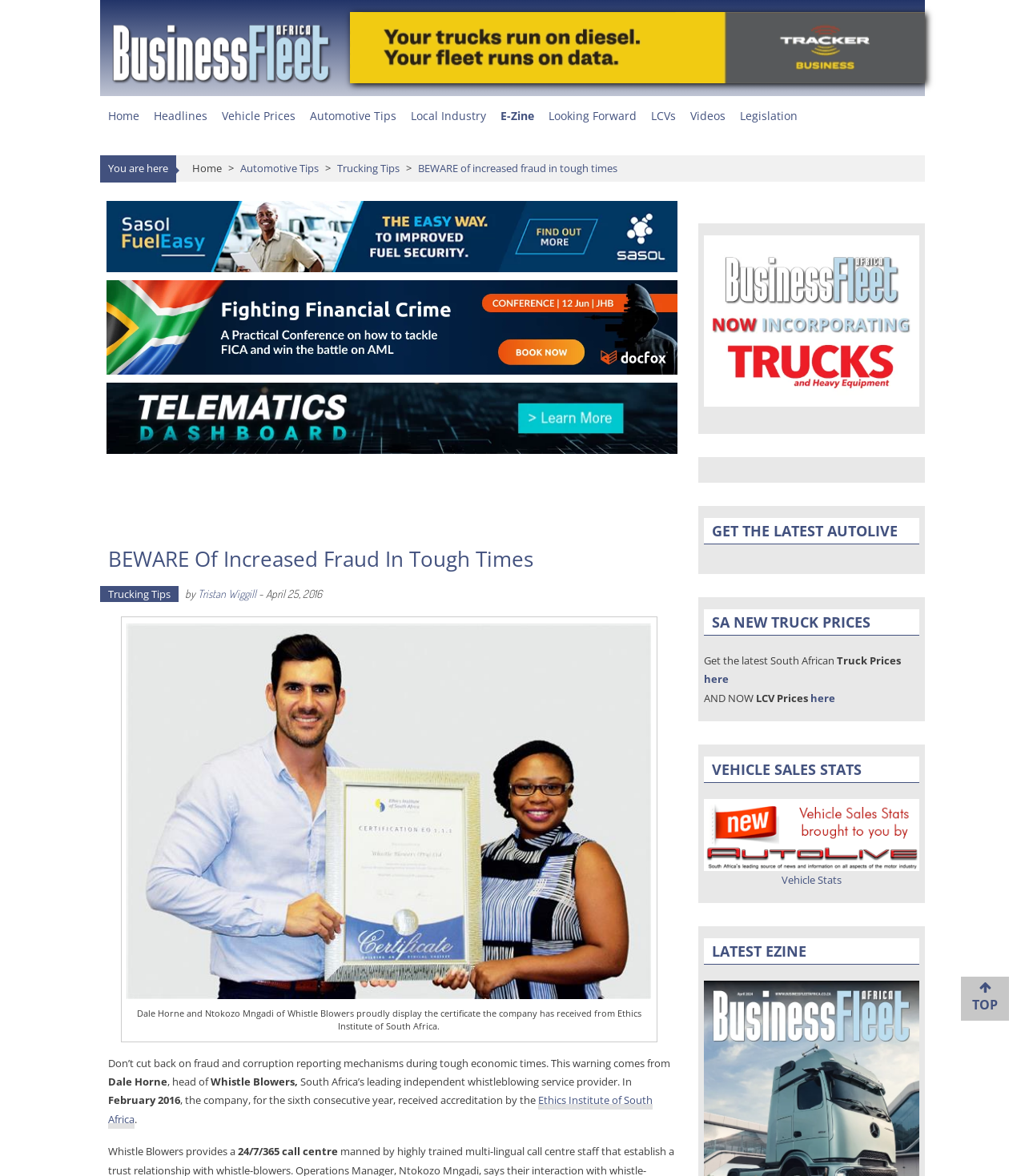Please determine and provide the text content of the webpage's heading.

Business Fleet Africa